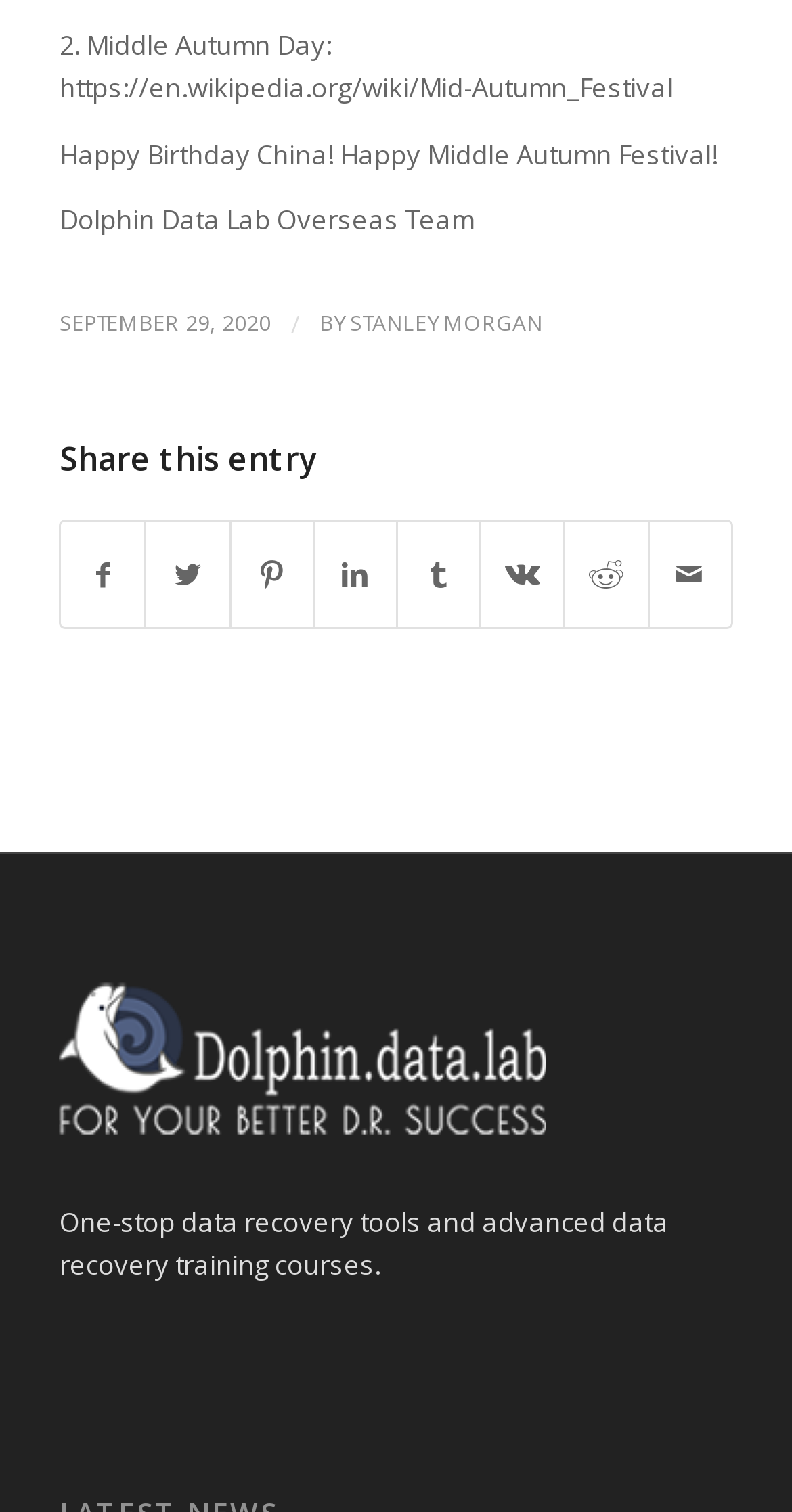Based on the element description parent_node: Academy, identify the bounding box coordinates for the UI element. The coordinates should be in the format (top-left x, top-left y, bottom-right x, bottom-right y) and within the 0 to 1 range.

None